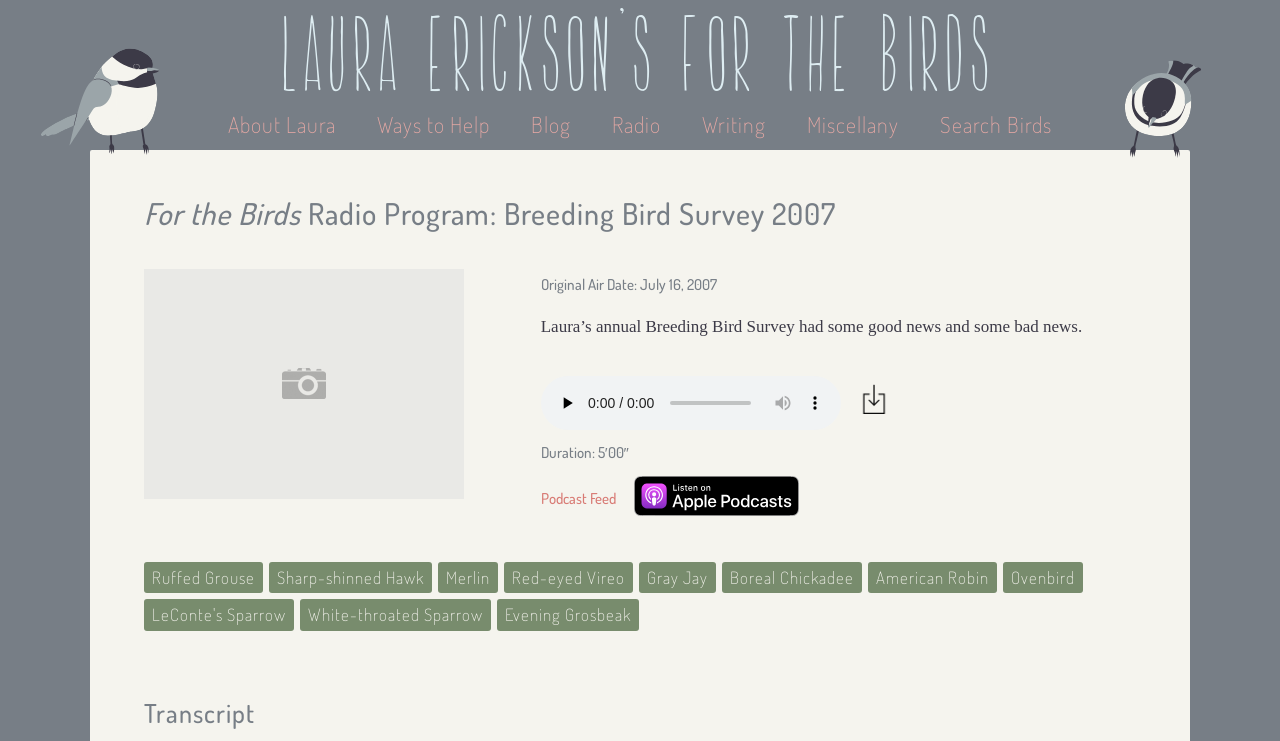What is the original air date of the radio program?
Using the screenshot, give a one-word or short phrase answer.

July 16, 2007